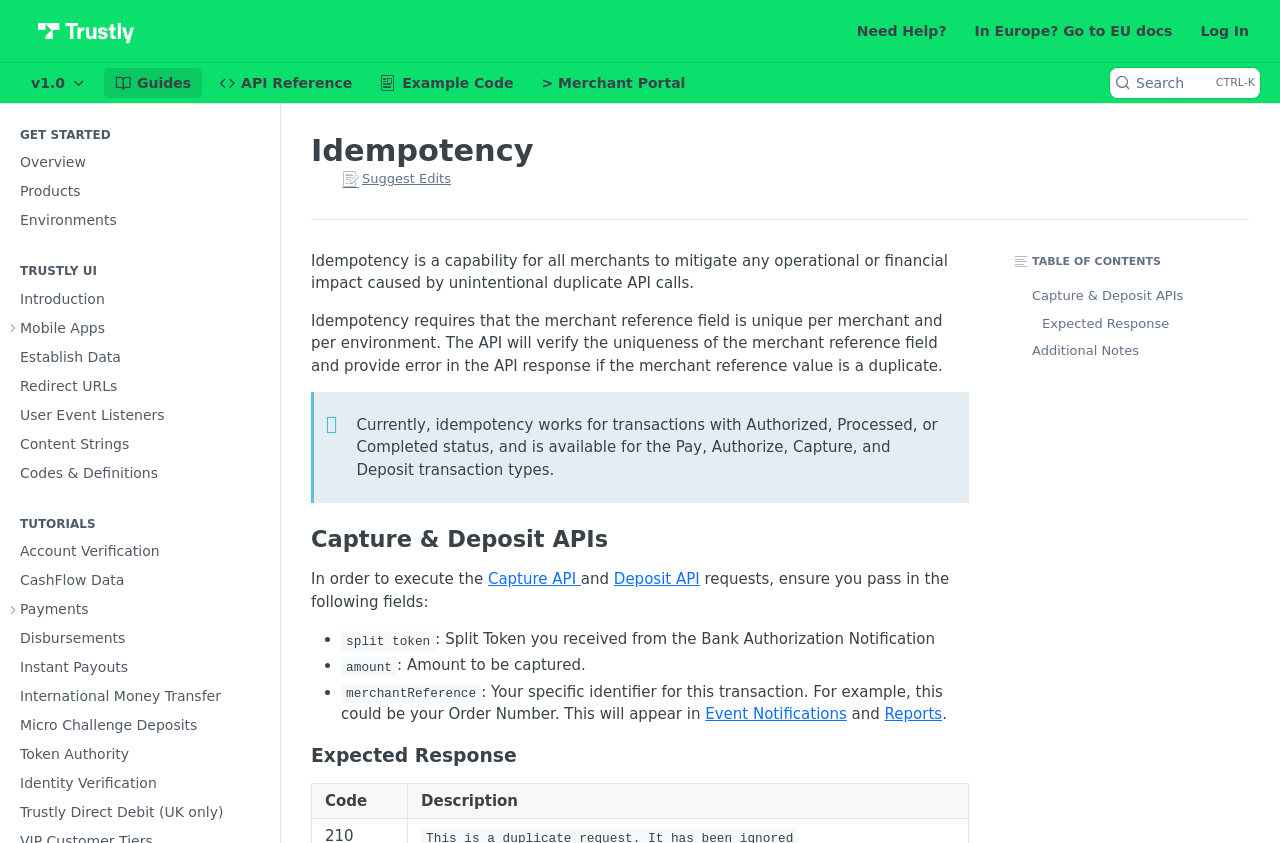Given the webpage screenshot, identify the bounding box of the UI element that matches this description: "Capture & Deposit APIs".

[0.788, 0.335, 0.96, 0.368]